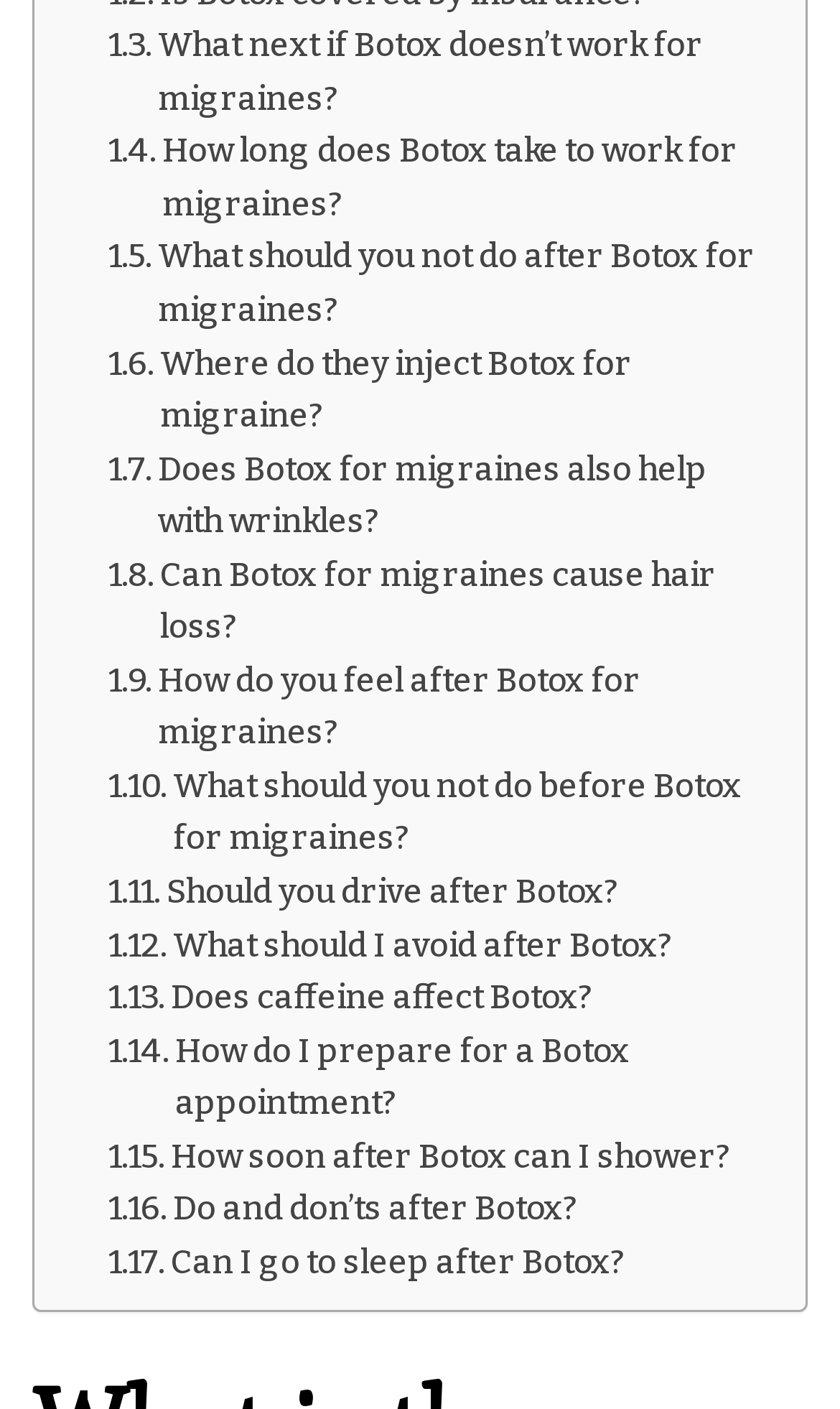How soon can you shower after Botox?
Offer a detailed and full explanation in response to the question.

The webpage provides a link to an article or section that discusses how soon one can shower after Botox, but it doesn’t provide a direct answer. To find the answer, one would need to click on the link and read the corresponding article or section.